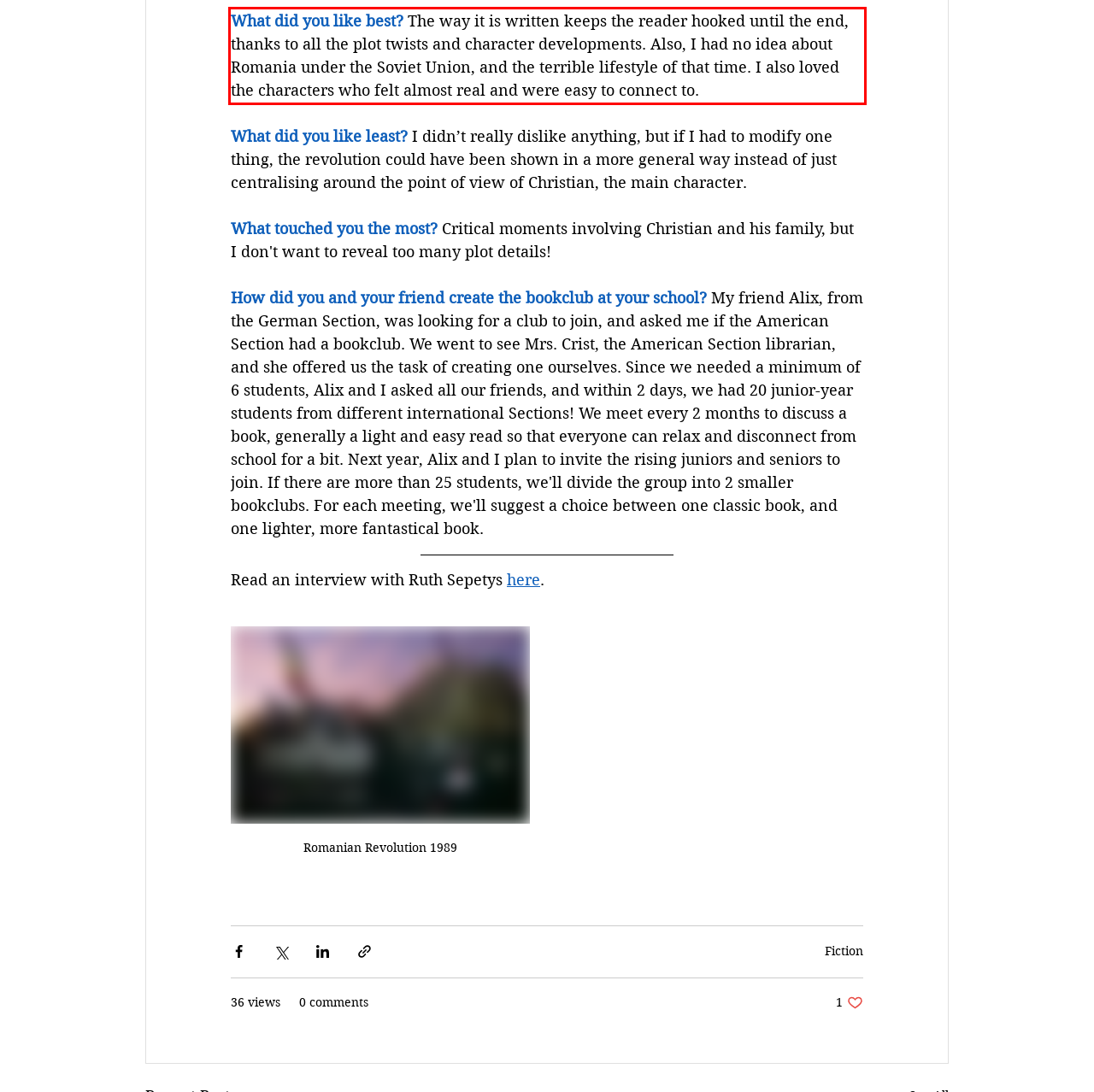Please extract the text content from the UI element enclosed by the red rectangle in the screenshot.

What did you like best? The way it is written keeps the reader hooked until the end, thanks to all the plot twists and character developments. Also, I had no idea about Romania under the Soviet Union, and the terrible lifestyle of that time. I also loved the characters who felt almost real and were easy to connect to.